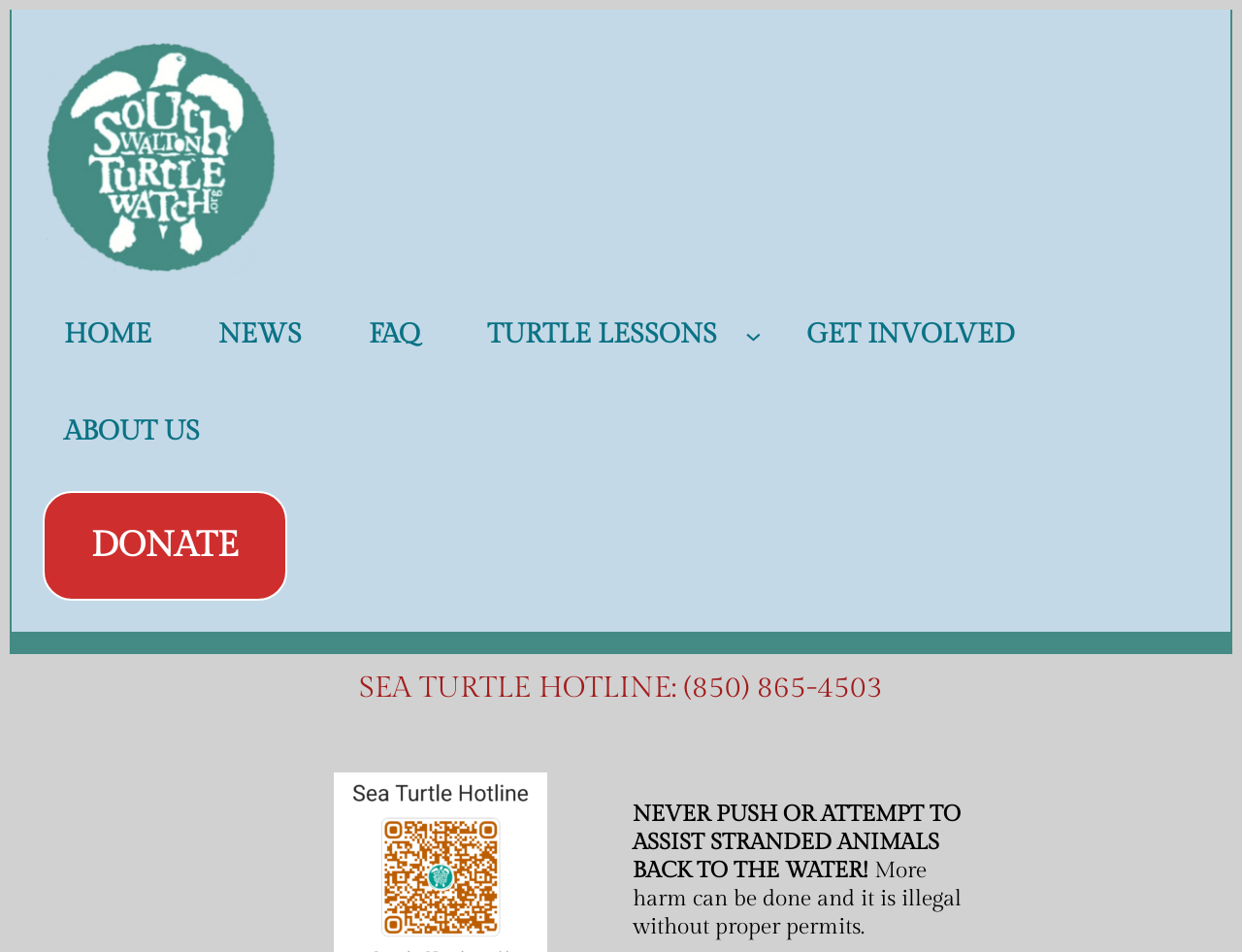Determine the bounding box coordinates of the clickable element to complete this instruction: "Click on the 'South Walton Turtle Watch' link". Provide the coordinates in the format of four float numbers between 0 and 1, [left, top, right, bottom].

[0.034, 0.043, 0.225, 0.289]